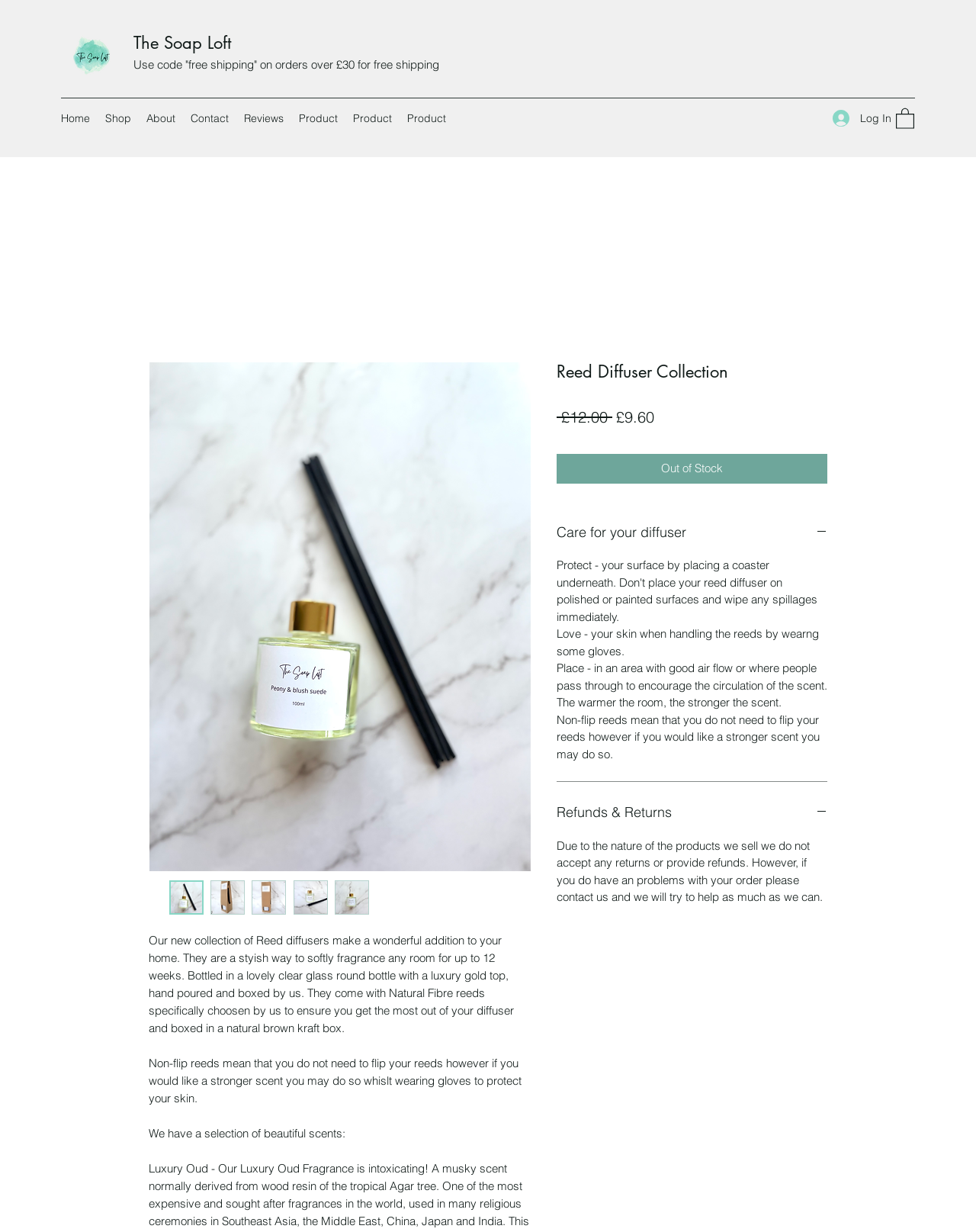Find the bounding box coordinates of the clickable region needed to perform the following instruction: "View the 'Home' page". The coordinates should be provided as four float numbers between 0 and 1, i.e., [left, top, right, bottom].

[0.055, 0.087, 0.1, 0.105]